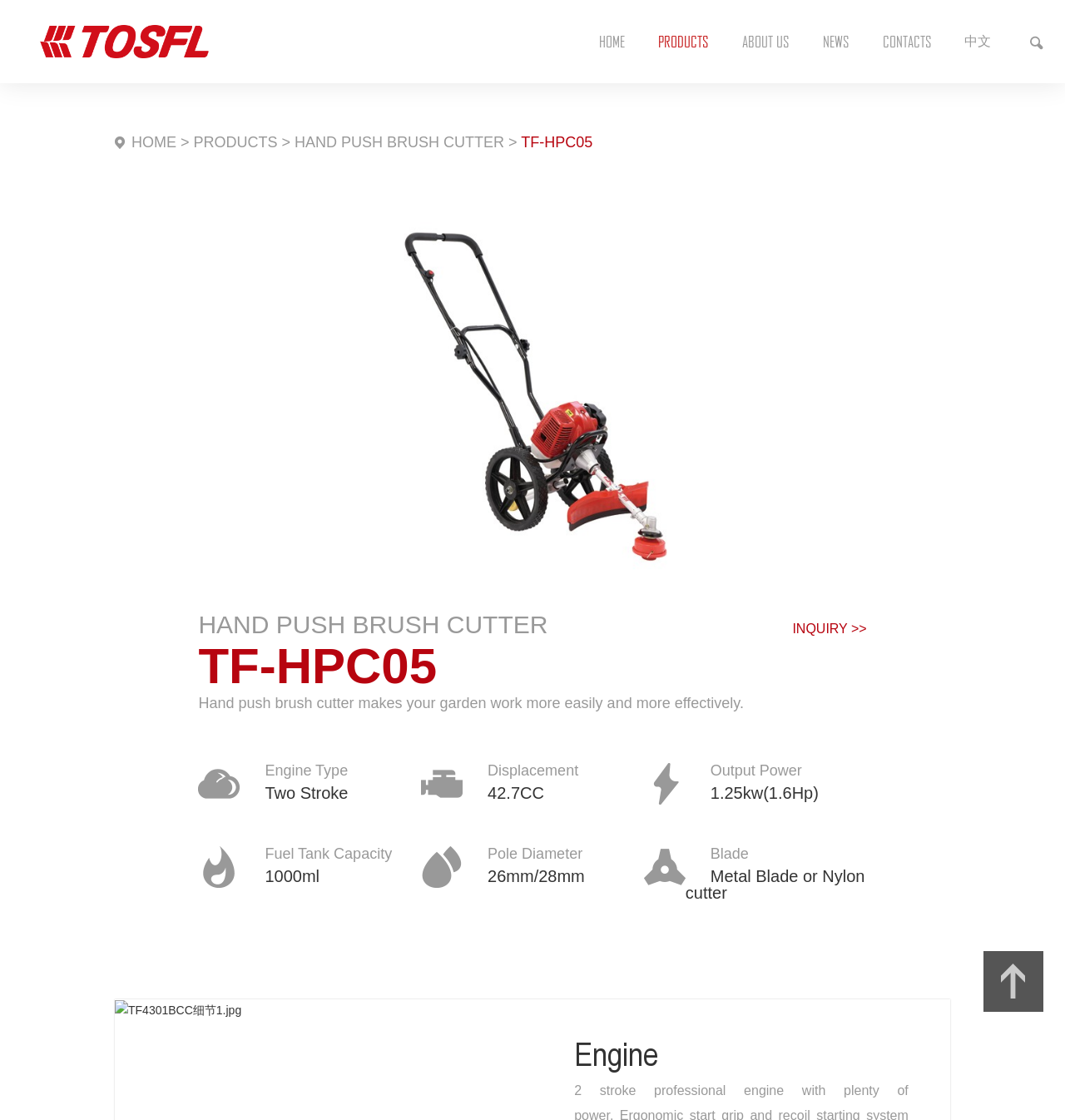What is the engine type of the TF-HPC05?
Please respond to the question with a detailed and well-explained answer.

By examining the webpage content, specifically the section describing the product features, it is found that the engine type of the TF-HPC05 is Two Stroke.